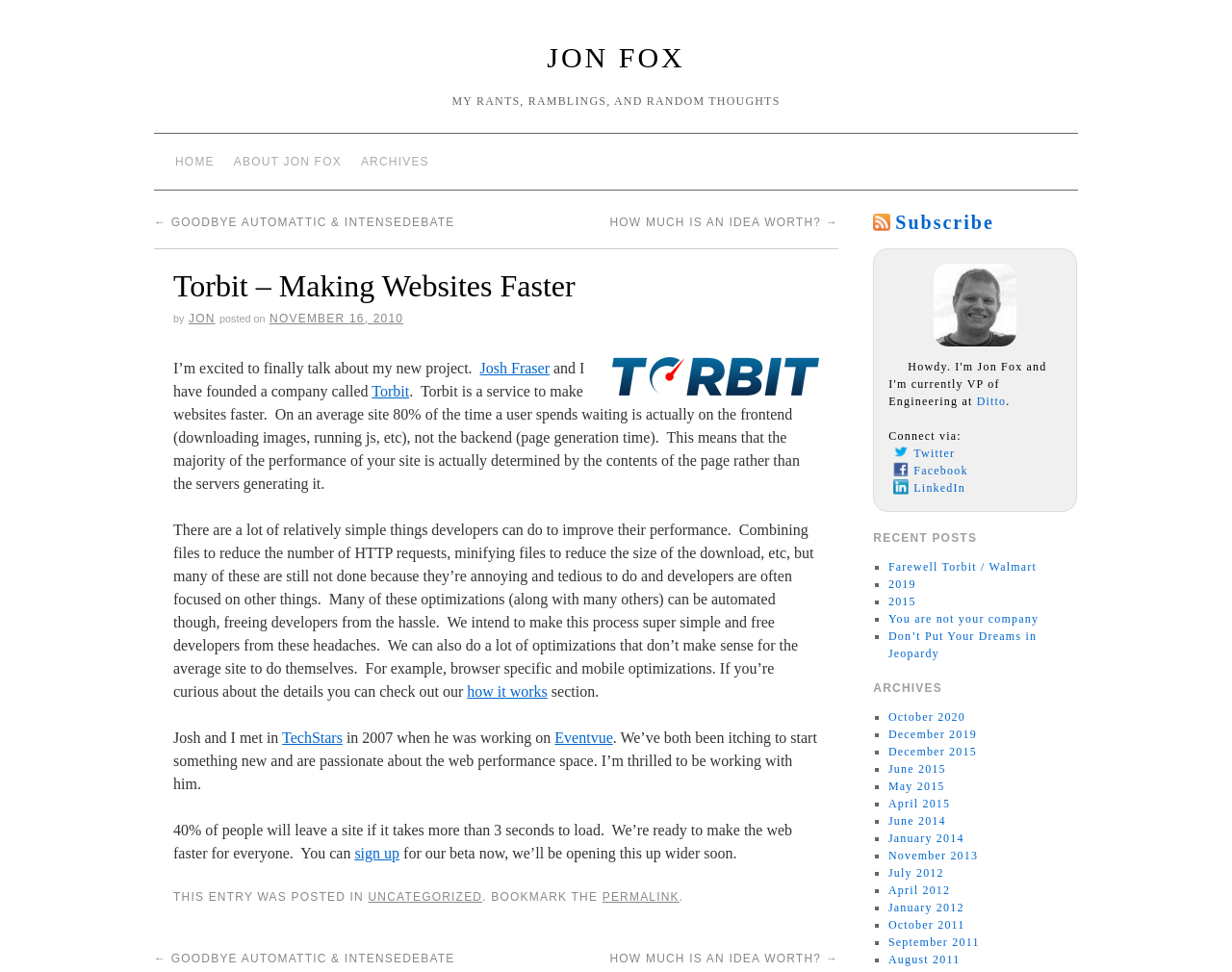Utilize the details in the image to thoroughly answer the following question: What is the purpose of Torbit?

Torbit is a service that aims to make websites faster by automating various optimizations, freeing developers from the hassle, and doing browser-specific and mobile optimizations.